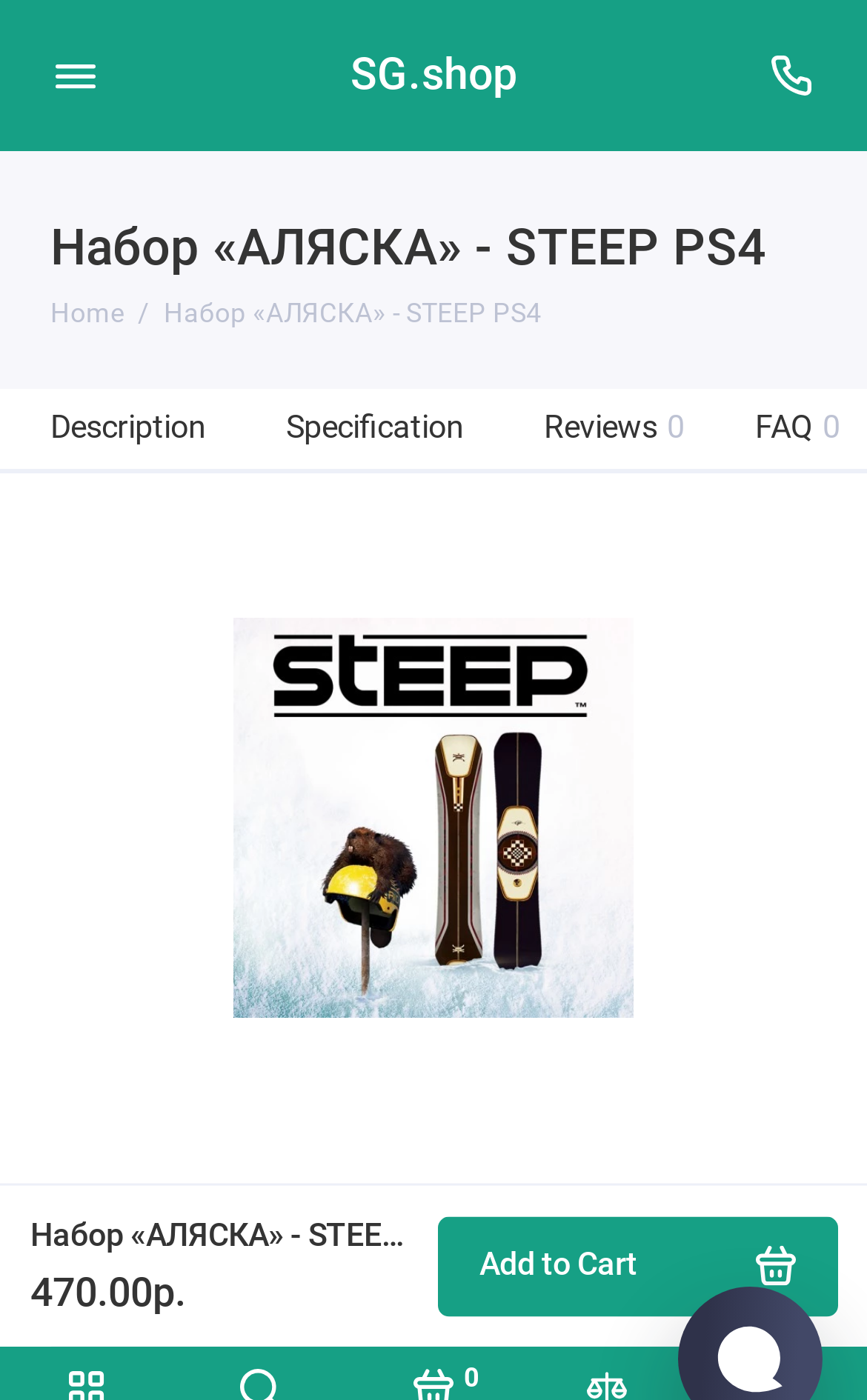Can you find the bounding box coordinates for the element that needs to be clicked to execute this instruction: "Click the 'Menu' button"? The coordinates should be given as four float numbers between 0 and 1, i.e., [left, top, right, bottom].

[0.0, 0.0, 0.173, 0.107]